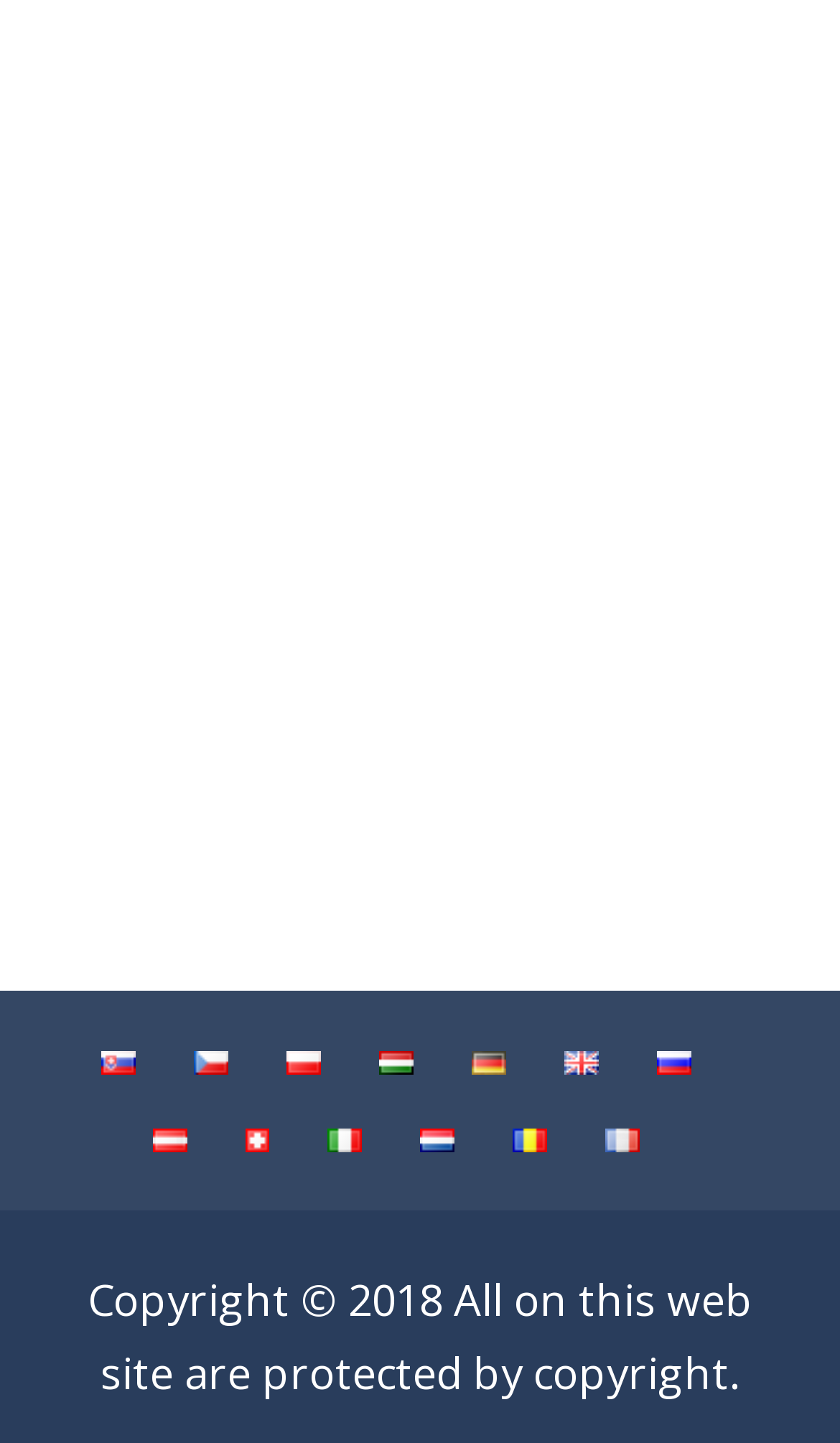Provide a one-word or short-phrase response to the question:
What is the topic of the main text?

Brain tumor symptoms